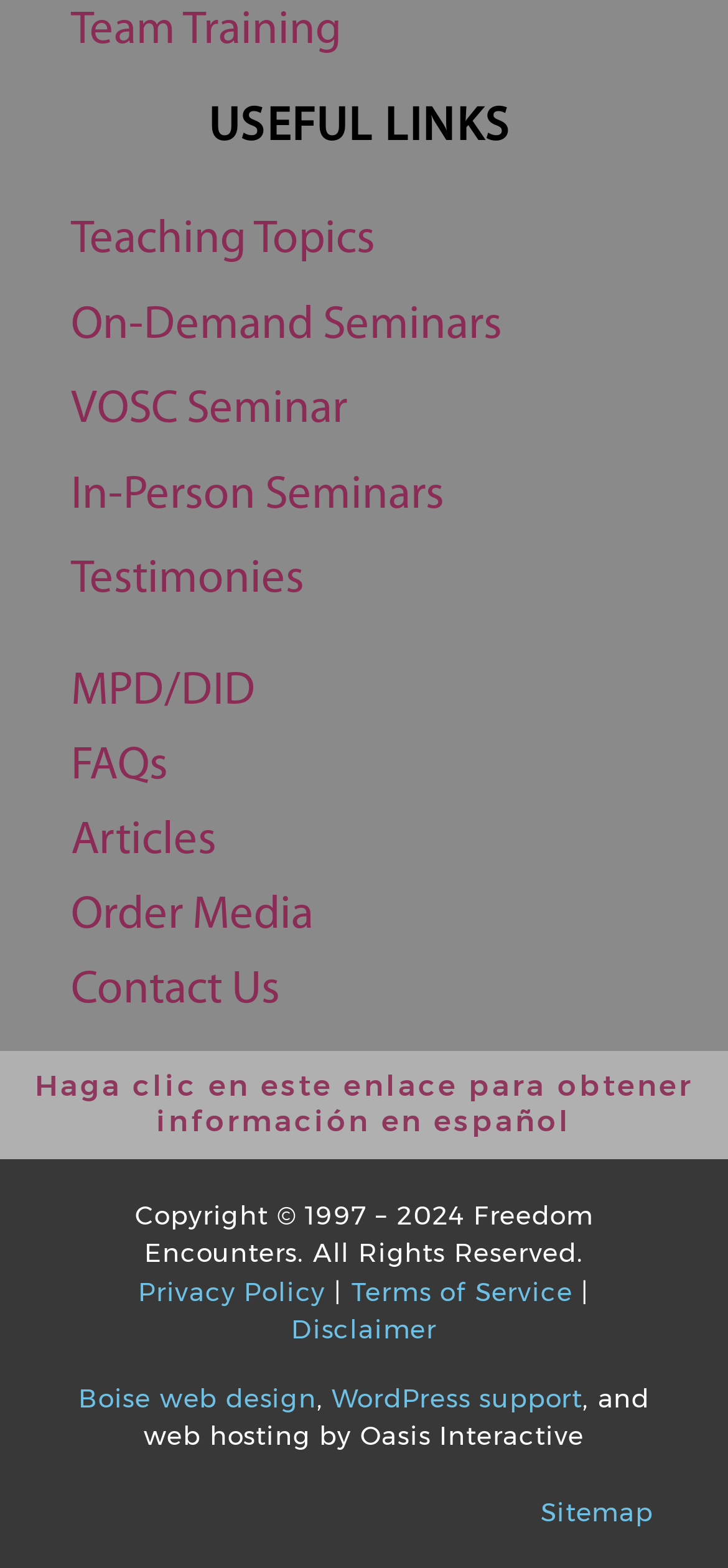Determine the bounding box coordinates of the clickable region to follow the instruction: "View Testimonies".

[0.098, 0.346, 0.891, 0.395]